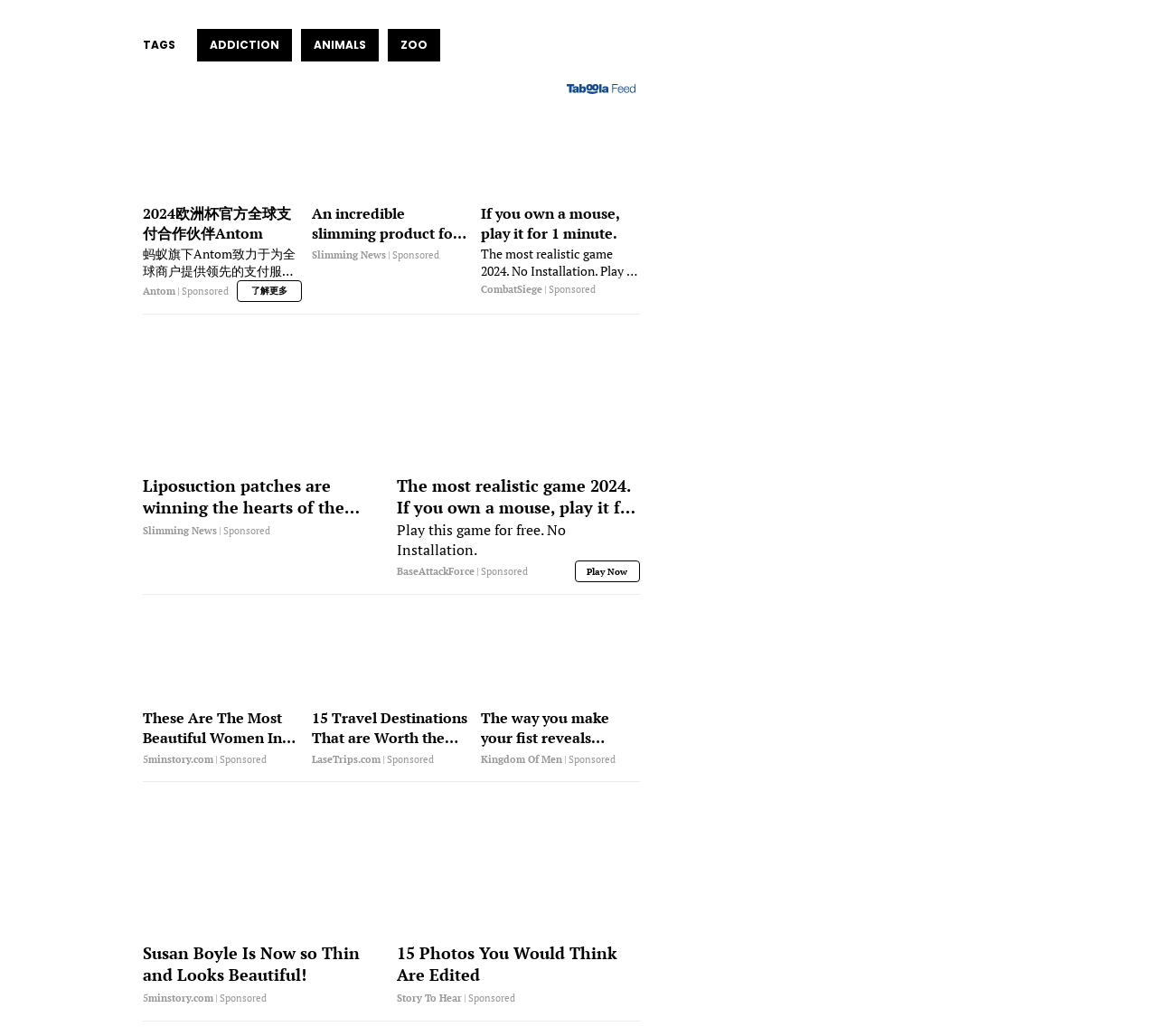From the details in the image, provide a thorough response to the question: What is the purpose of the button 'Play Now'?

The button 'Play Now' is likely to play a game, as it is associated with a link that describes a game.